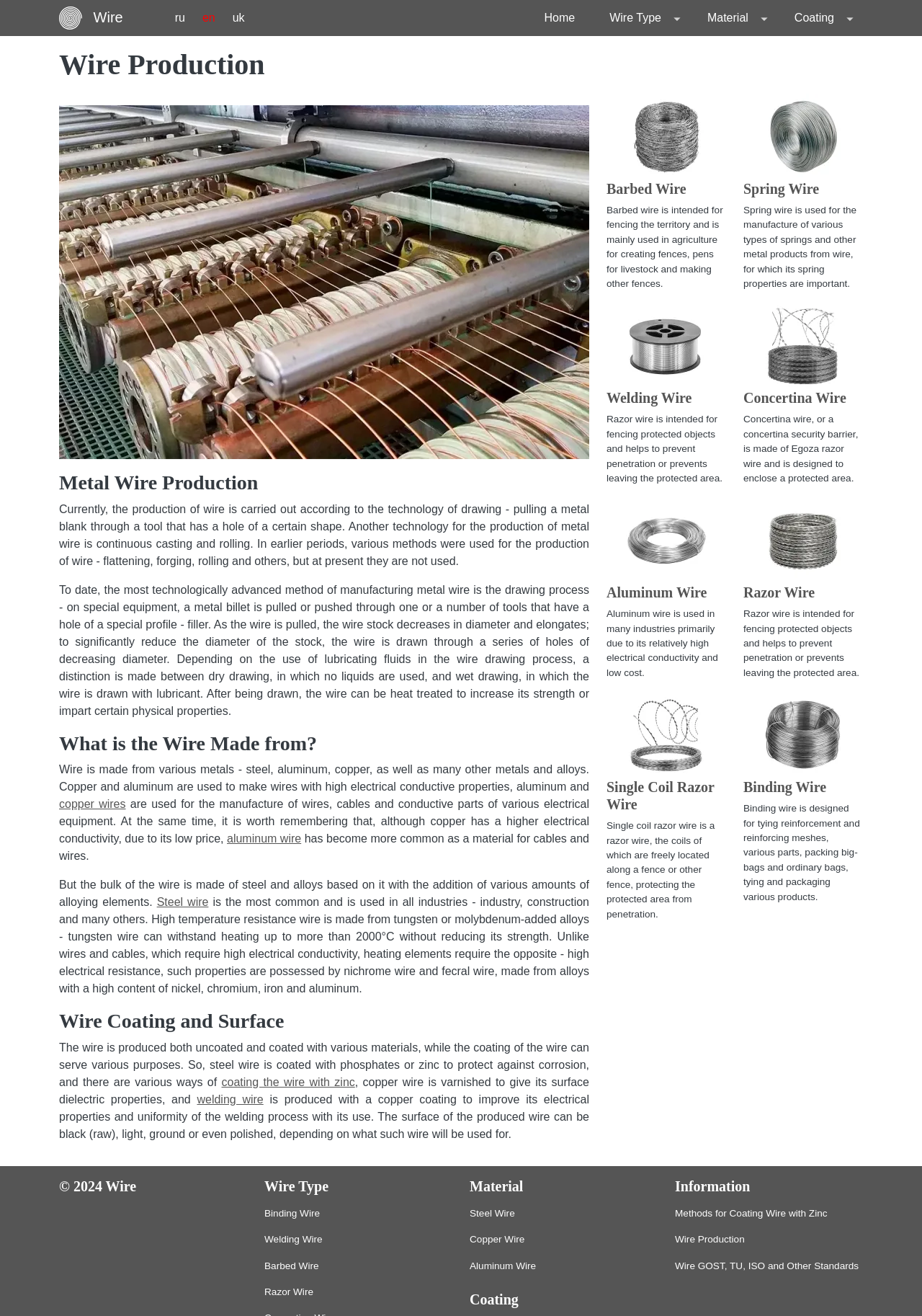Please answer the following query using a single word or phrase: 
What is the purpose of coating the wire with zinc?

To protect against corrosion